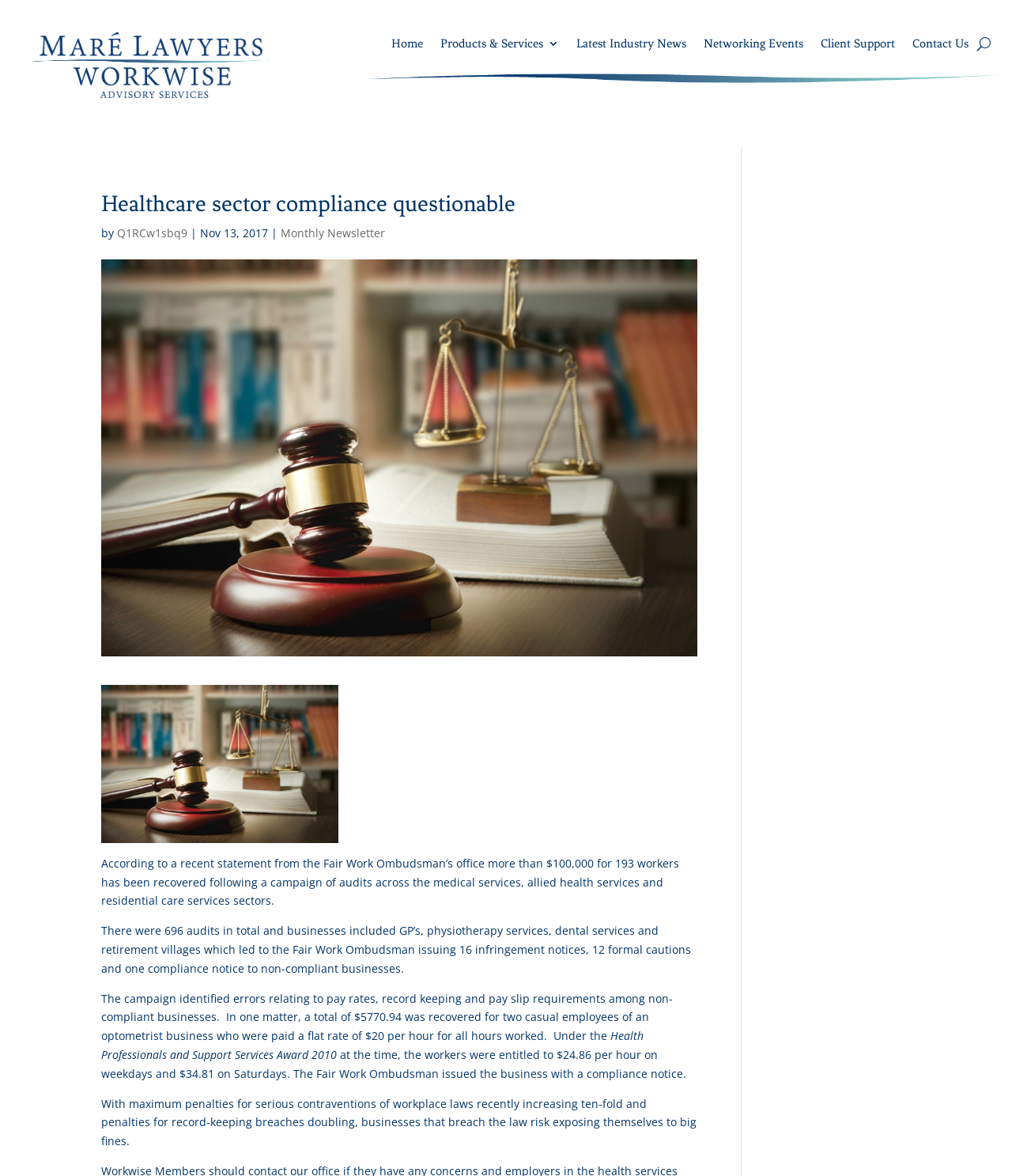What was the amount recovered for two casual employees?
Using the visual information from the image, give a one-word or short-phrase answer.

$5770.94